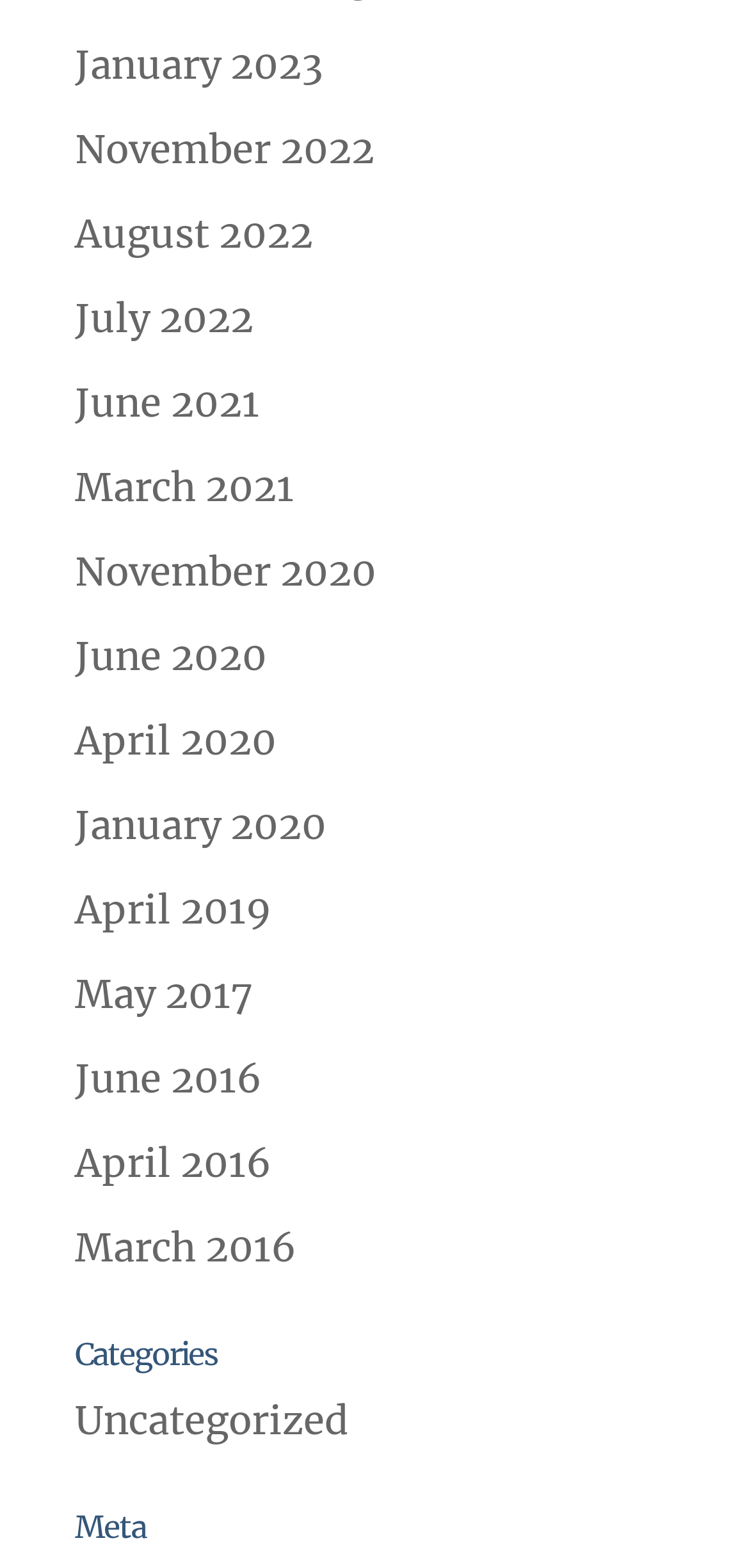How many links are there on the webpage?
Based on the screenshot, answer the question with a single word or phrase.

29